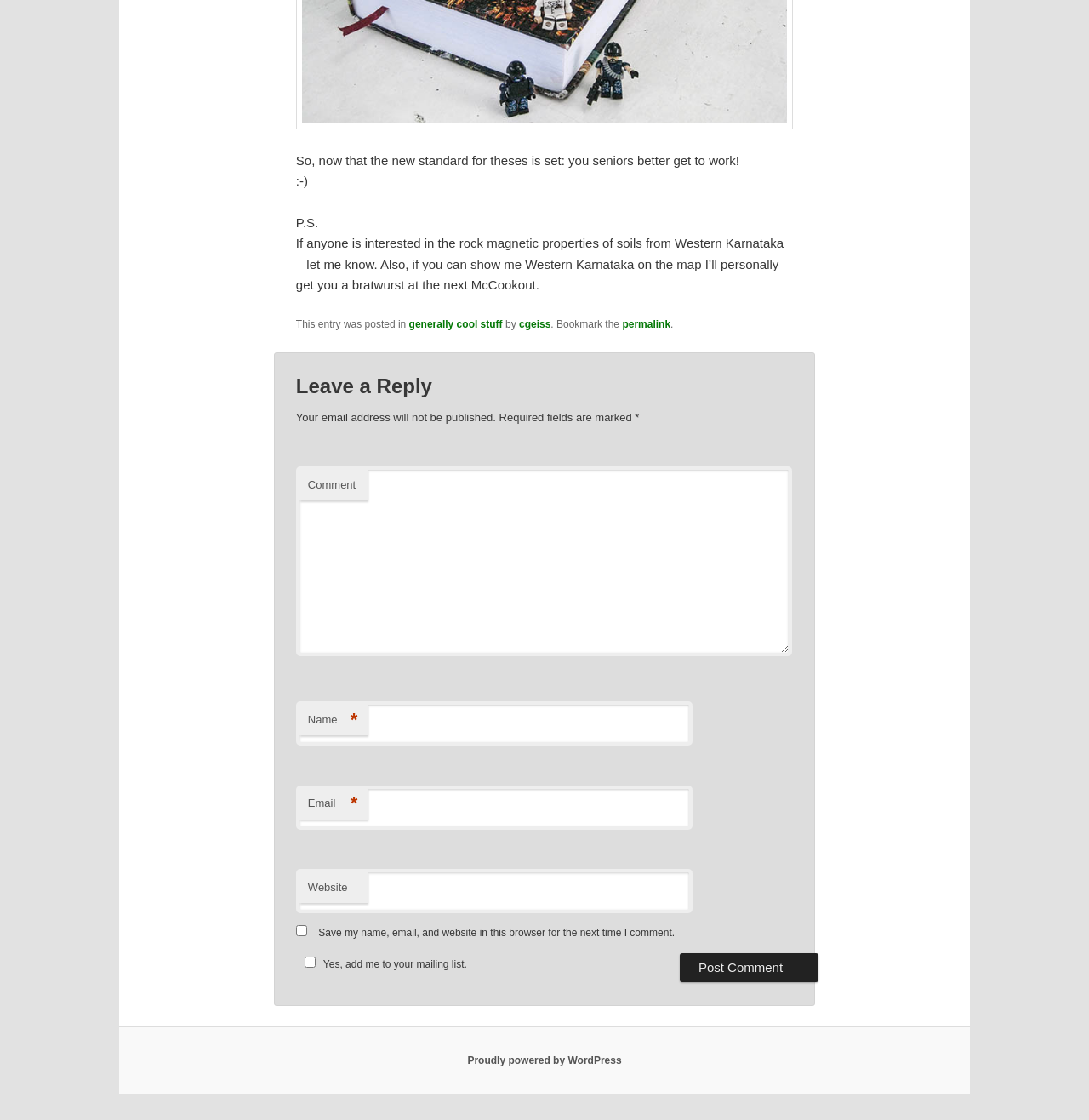Determine the coordinates of the bounding box that should be clicked to complete the instruction: "Enter your name". The coordinates should be represented by four float numbers between 0 and 1: [left, top, right, bottom].

[0.272, 0.626, 0.636, 0.666]